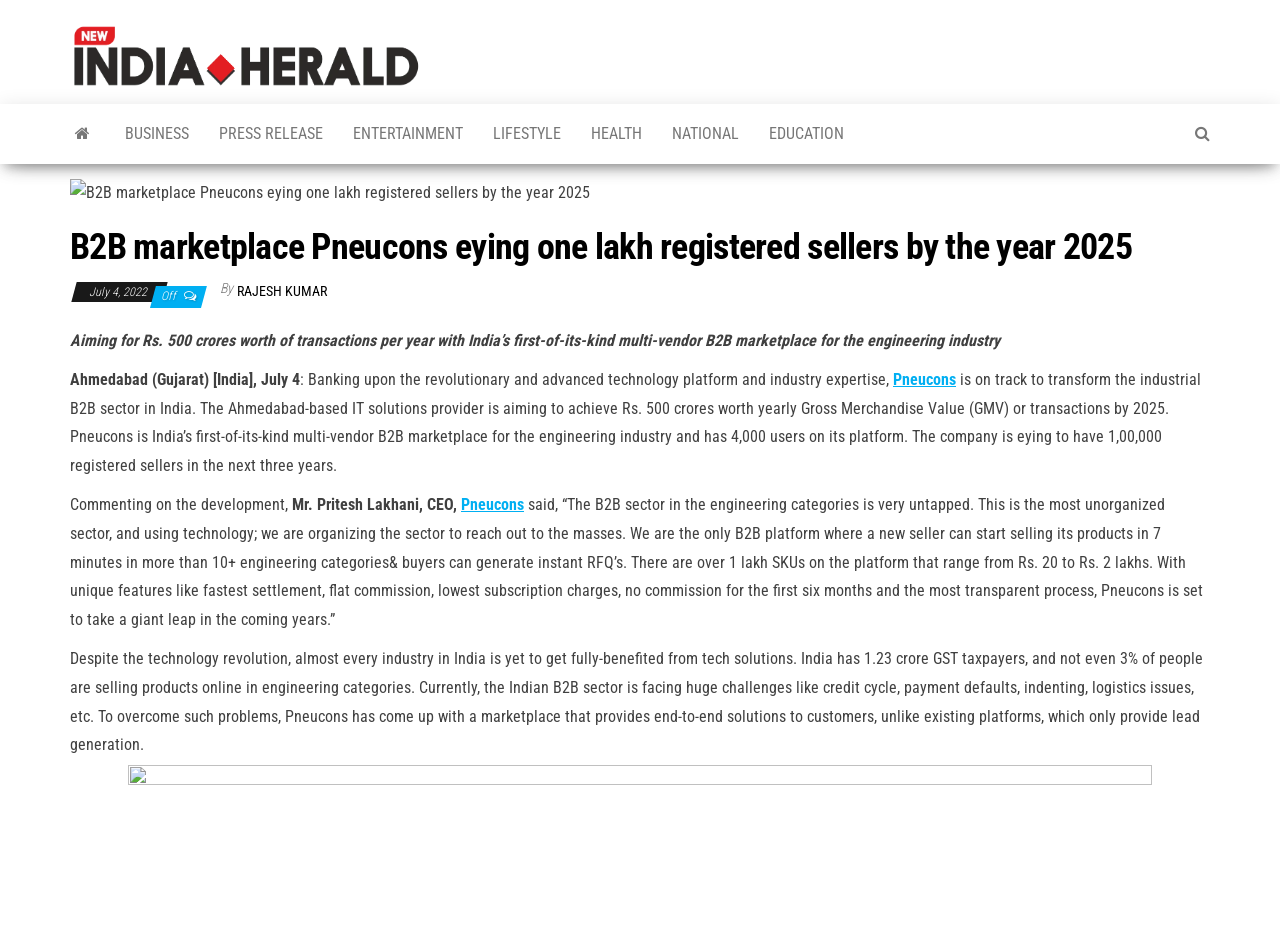Please identify the bounding box coordinates of the area that needs to be clicked to fulfill the following instruction: "Click on the 'Pneucons' link again."

[0.36, 0.528, 0.409, 0.548]